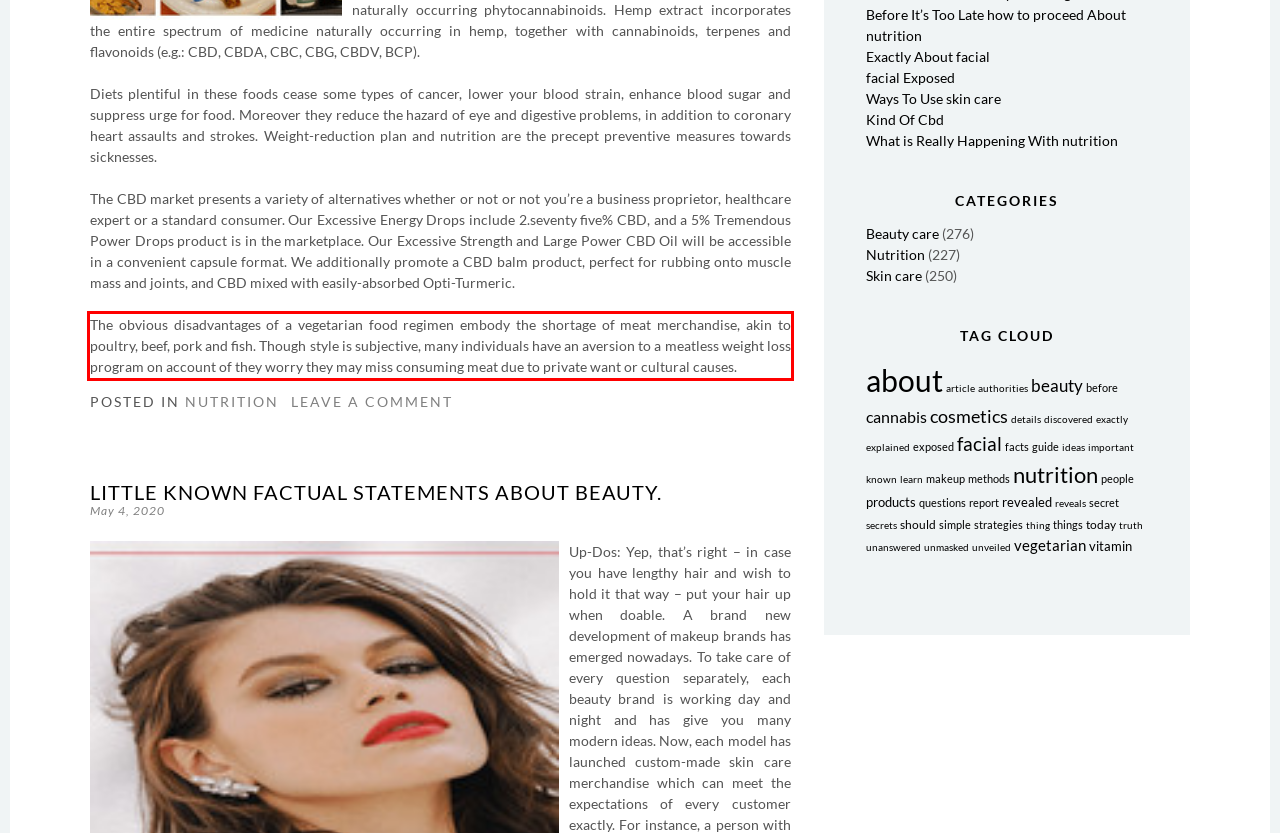Please use OCR to extract the text content from the red bounding box in the provided webpage screenshot.

The obvious disadvantages of a vegetarian food regimen embody the shortage of meat merchandise, akin to poultry, beef, pork and fish. Though style is subjective, many individuals have an aversion to a meatless weight loss program on account of they worry they may miss consuming meat due to private want or cultural causes.